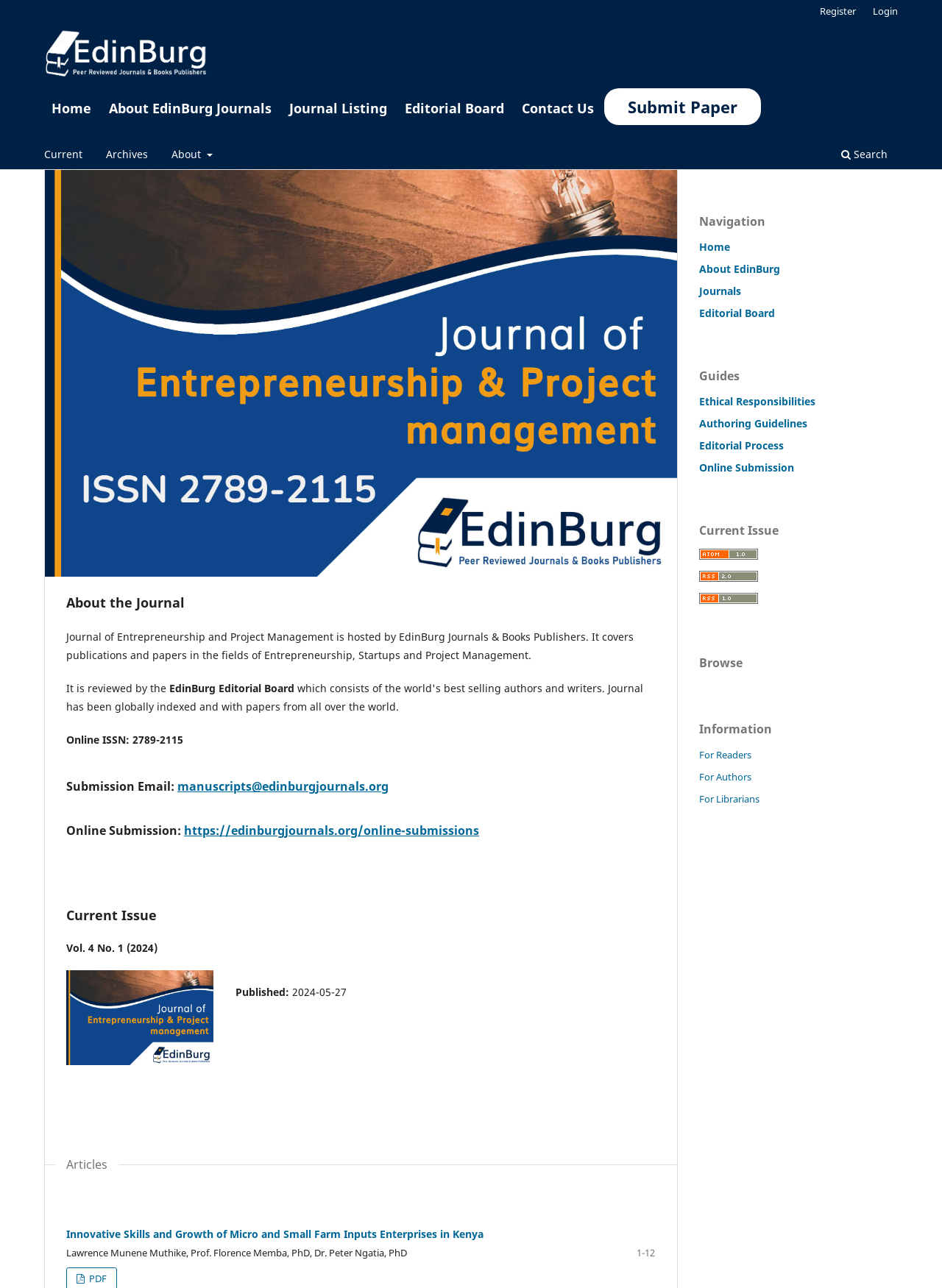For the following element description, predict the bounding box coordinates in the format (top-left x, top-left y, bottom-right x, bottom-right y). All values should be floating point numbers between 0 and 1. Description: alt="EdinBurg Journals & Books Publishers"

[0.047, 0.02, 0.219, 0.066]